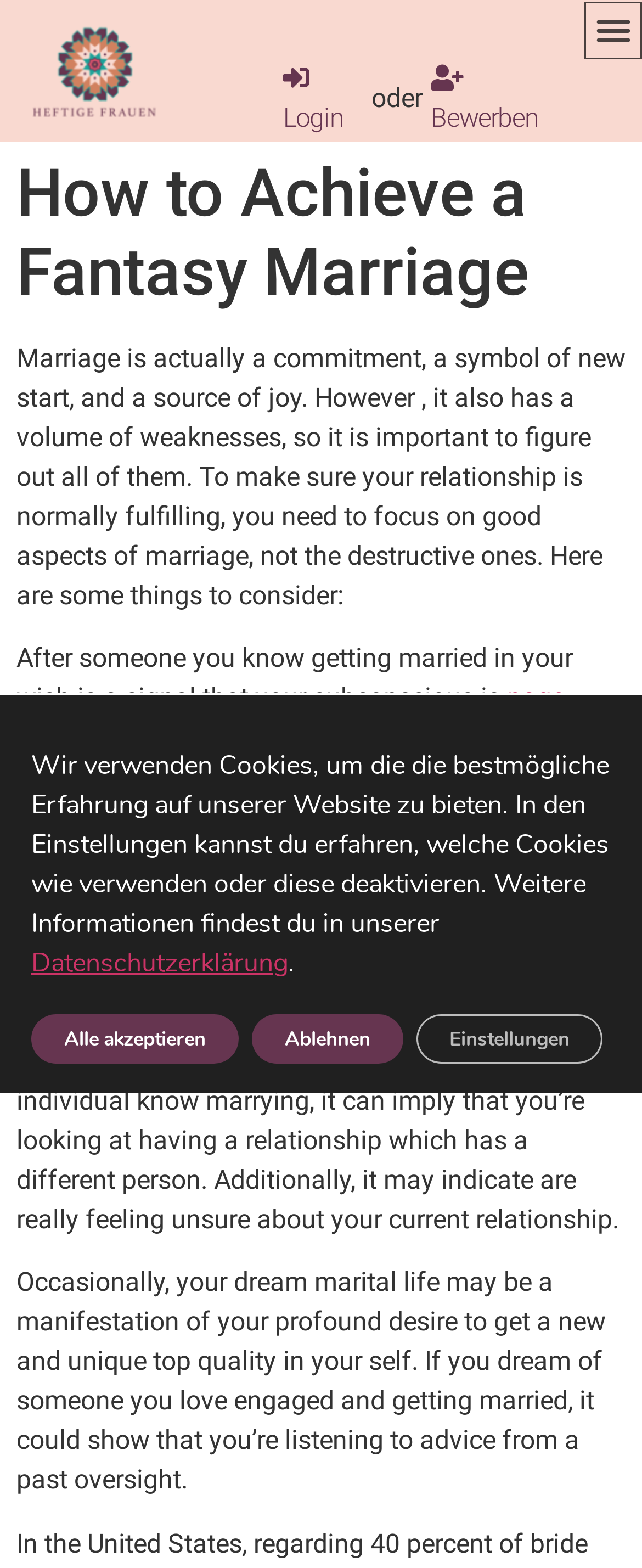Summarize the contents and layout of the webpage in detail.

This webpage is about women empowerment, specifically focusing on achieving a fantasy marriage. At the top left corner, there is a link, and on the top right corner, there is a menu toggle button. Below the menu toggle button, there are two links, "Login" and "Bewerben", with a static text "oder" in between.

The main content of the webpage is divided into sections. The first section has a heading "How to Achieve a Fantasy Marriage" and a paragraph of text that discusses the importance of focusing on the good aspects of marriage. Below this, there are several paragraphs of text that explore different aspects of marriage, including the symbolism of marriage, the importance of communication, and the potential for personal growth.

Throughout the main content, there are links and static texts that provide additional information and insights. For instance, there is a link to a "page" that may provide more information on a specific topic. The text also discusses the potential meanings of dreams about marriage and relationships.

At the bottom of the webpage, there is a GDPR cookie banner that informs users about the use of cookies on the website. The banner provides options to accept all cookies, reject them, or adjust the settings. There is also a link to a "Datenschutzerklärung" (privacy policy) that provides more information on the website's data protection practices.